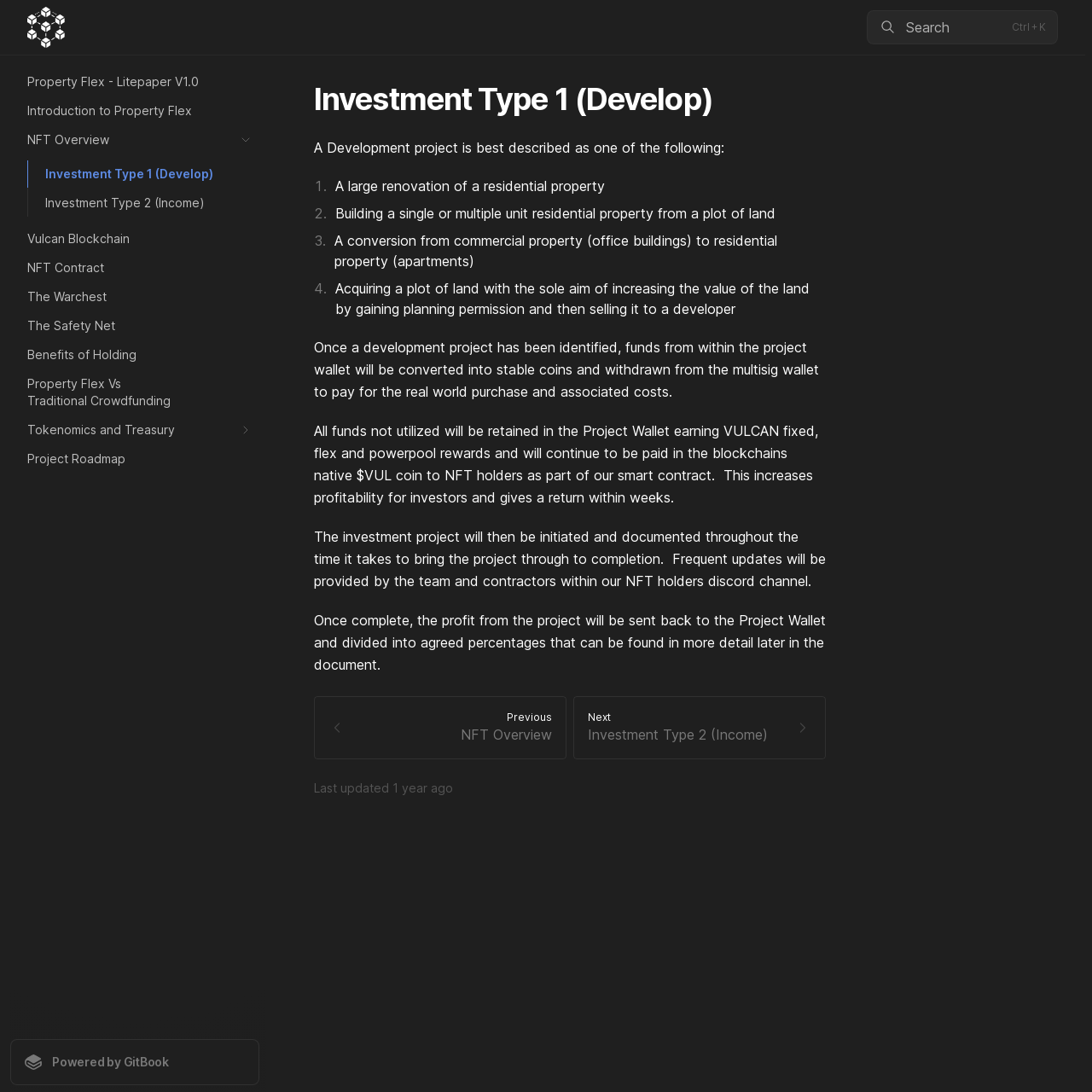Identify the bounding box coordinates of the region that needs to be clicked to carry out this instruction: "Click the 'Search' button". Provide these coordinates as four float numbers ranging from 0 to 1, i.e., [left, top, right, bottom].

[0.794, 0.009, 0.969, 0.041]